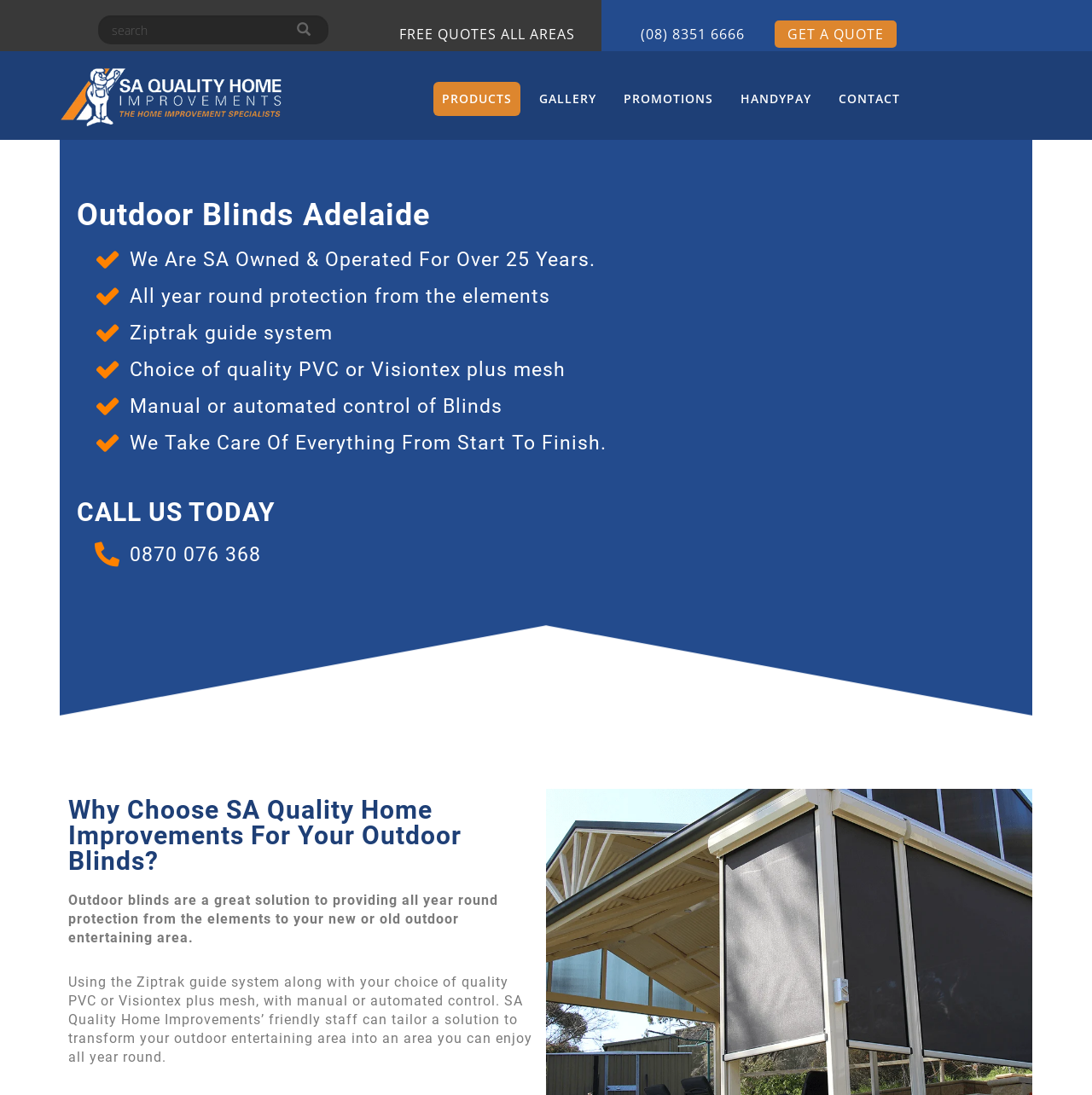Summarize the webpage with intricate details.

The webpage is about Outdoor Blinds Adelaide, specifically SA Quality Home Improvements. At the top, there is a search bar with a search button, accompanied by a "FREE QUOTES" and "ALL AREAS" text. On the right side of the search bar, there is a phone number "(08) 8351 6666" and a "GET A QUOTE" link. Below the search bar, there is a navigation menu with links to "PRODUCTS", "GALLERY", "PROMOTIONS", "HANDYPAY", and "CONTACT".

On the left side of the page, there is a logo of SA Quality Home Improvements, which is an image. Below the logo, there is a large heading "Outdoor Blinds Adelaide" followed by a brief description of the company, stating that it is SA owned and operated for over 25 years.

The main content of the page is divided into two sections. The first section describes the features of outdoor blinds, including the Ziptrak guide system, choice of quality PVC or Visiontex plus mesh, and manual or automated control. The second section is a call to action, with a heading "CALL US TODAY" and a phone number "0870 076 368".

Further down the page, there is another heading "Why Choose SA Quality Home Improvements For Your Outdoor Blinds?" followed by a detailed description of the benefits of outdoor blinds, including providing all-year-round protection from the elements to outdoor entertaining areas. The description also mentions the company's ability to tailor a solution to transform outdoor areas using the Ziptrak guide system and quality materials.

There is a large image on the right side of the page, spanning from the top to the bottom, which is not explicitly described.